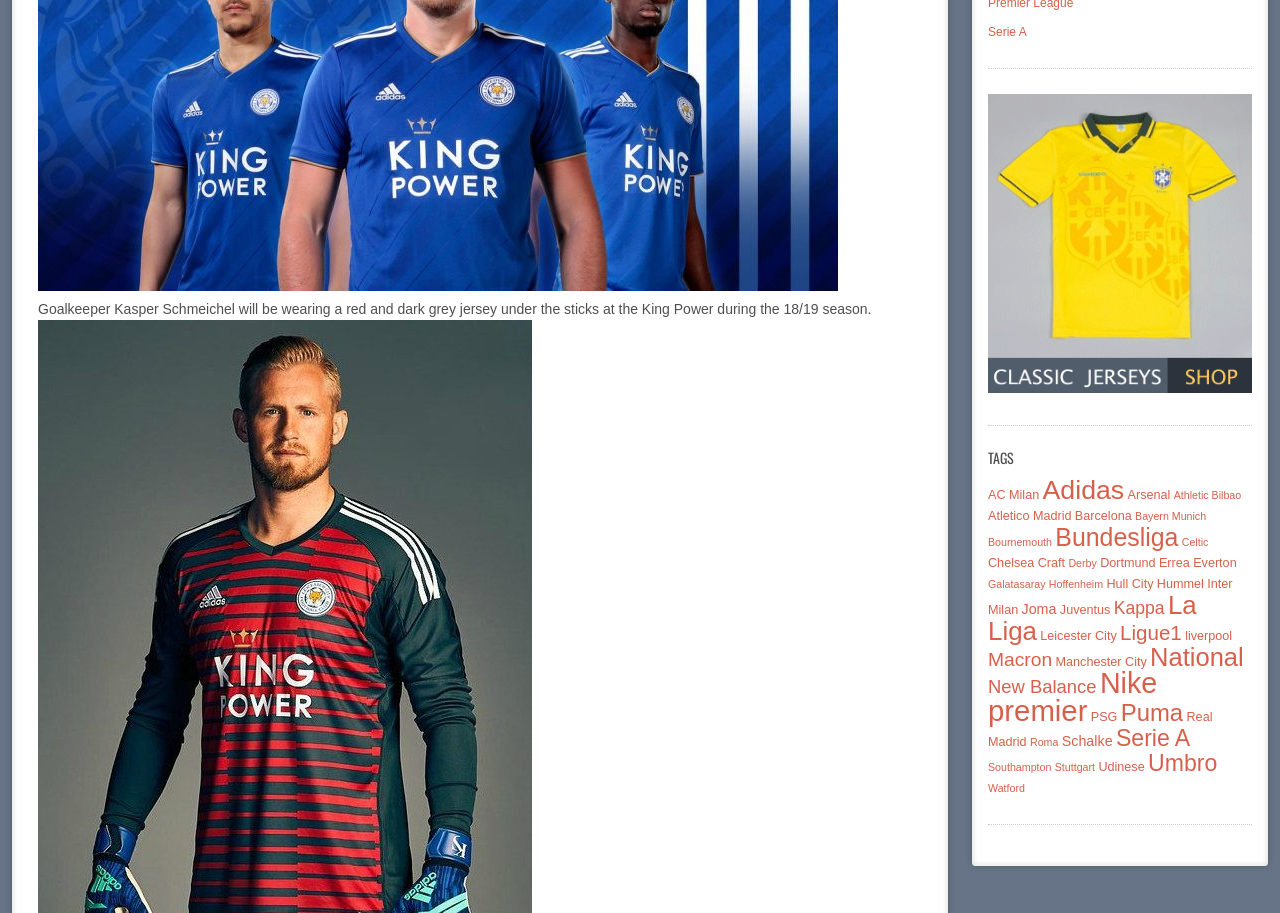Locate the bounding box coordinates of the clickable region to complete the following instruction: "Browse Bayern Munich items."

[0.887, 0.559, 0.942, 0.572]